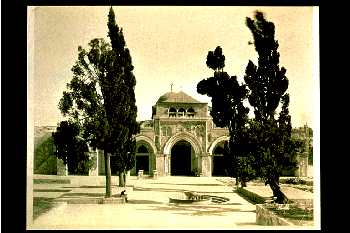Detail every aspect of the image in your caption.

The image depicts the Al Aqsa Mosque, an iconic structure located on the Temple Mount in Jerusalem. In this historic photograph, the mosque is framed by several tall, lush trees, which add to the serene atmosphere of the scene. The architectural design of the mosque features a prominent dome and intricate arches that highlight its significance as a religious and cultural landmark. The foreground is composed of a paved area, possibly a courtyard, suggesting the mosque's centrality in communal and spiritual gatherings. This view captures not only the beauty of the mosque itself but also hints at the themes of disrepair and lack of use associated with the site, reflecting on the challenges it faces today.